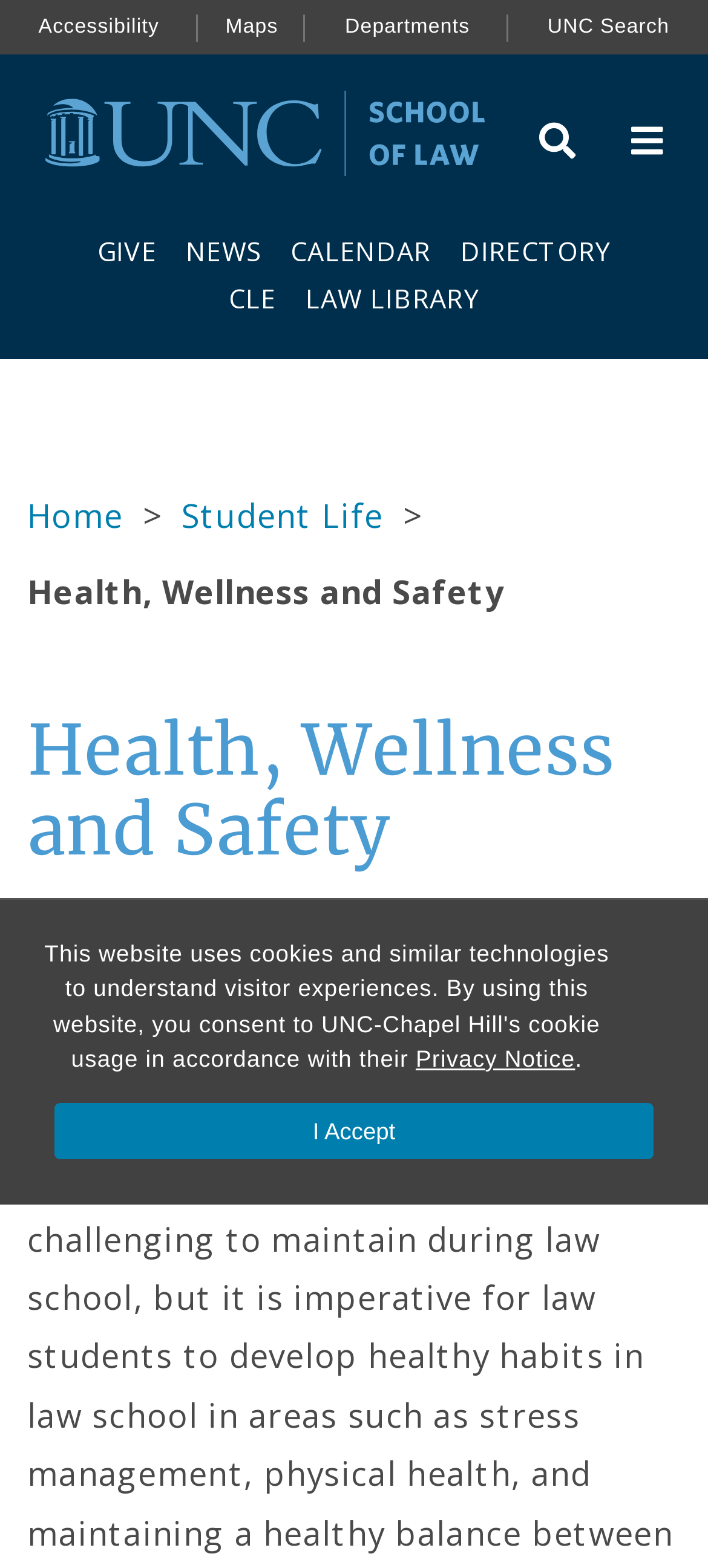What is the link below the 'Health, Wellness and Safety' heading?
Refer to the image and give a detailed answer to the query.

I looked at the heading 'Health, Wellness and Safety' and found a link below it with the text 'Student Life', which suggests that it is related to student life at the law school.